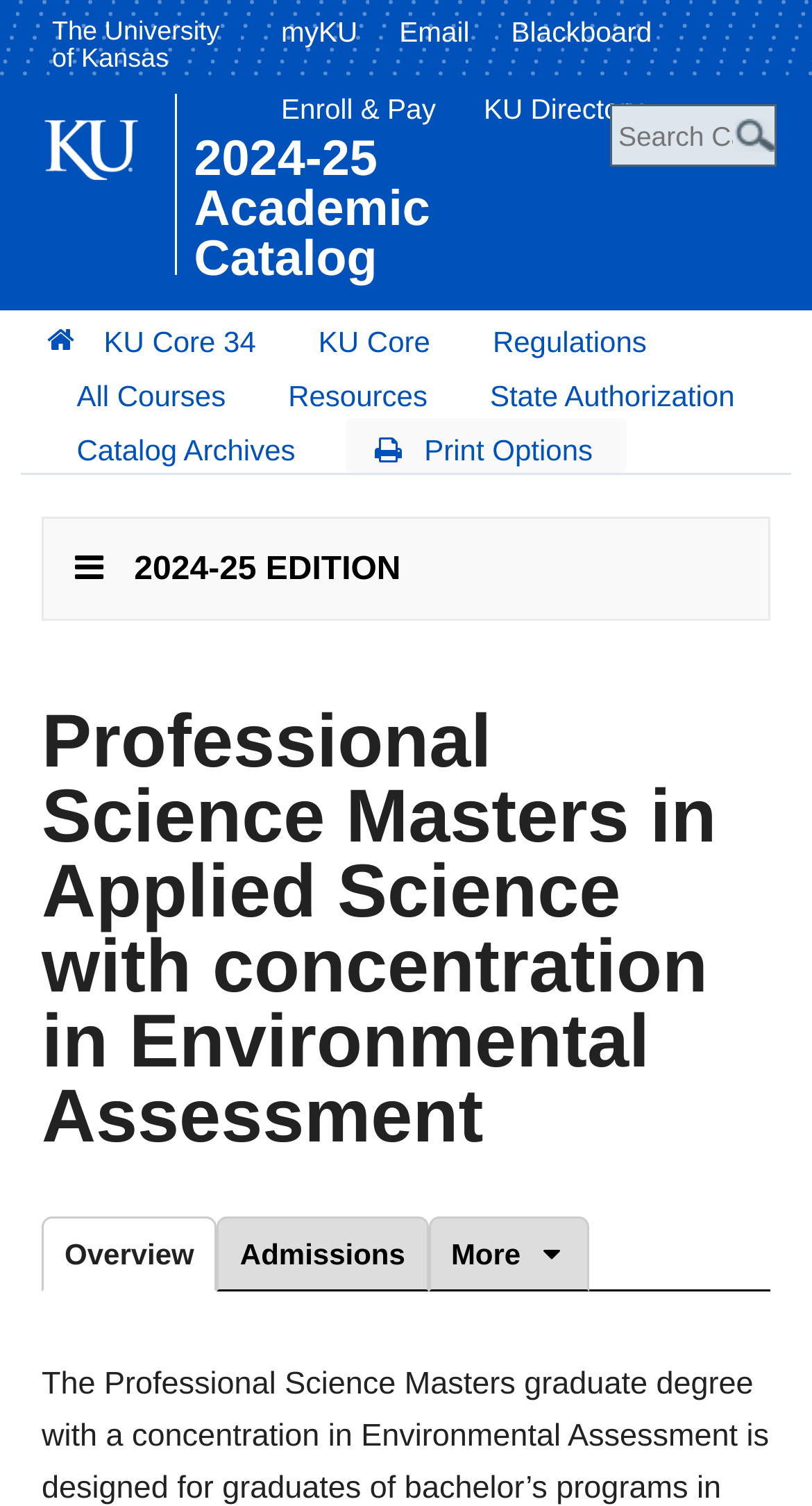Please determine the bounding box coordinates of the element to click on in order to accomplish the following task: "Search catalog". Ensure the coordinates are four float numbers ranging from 0 to 1, i.e., [left, top, right, bottom].

[0.749, 0.066, 0.881, 0.112]